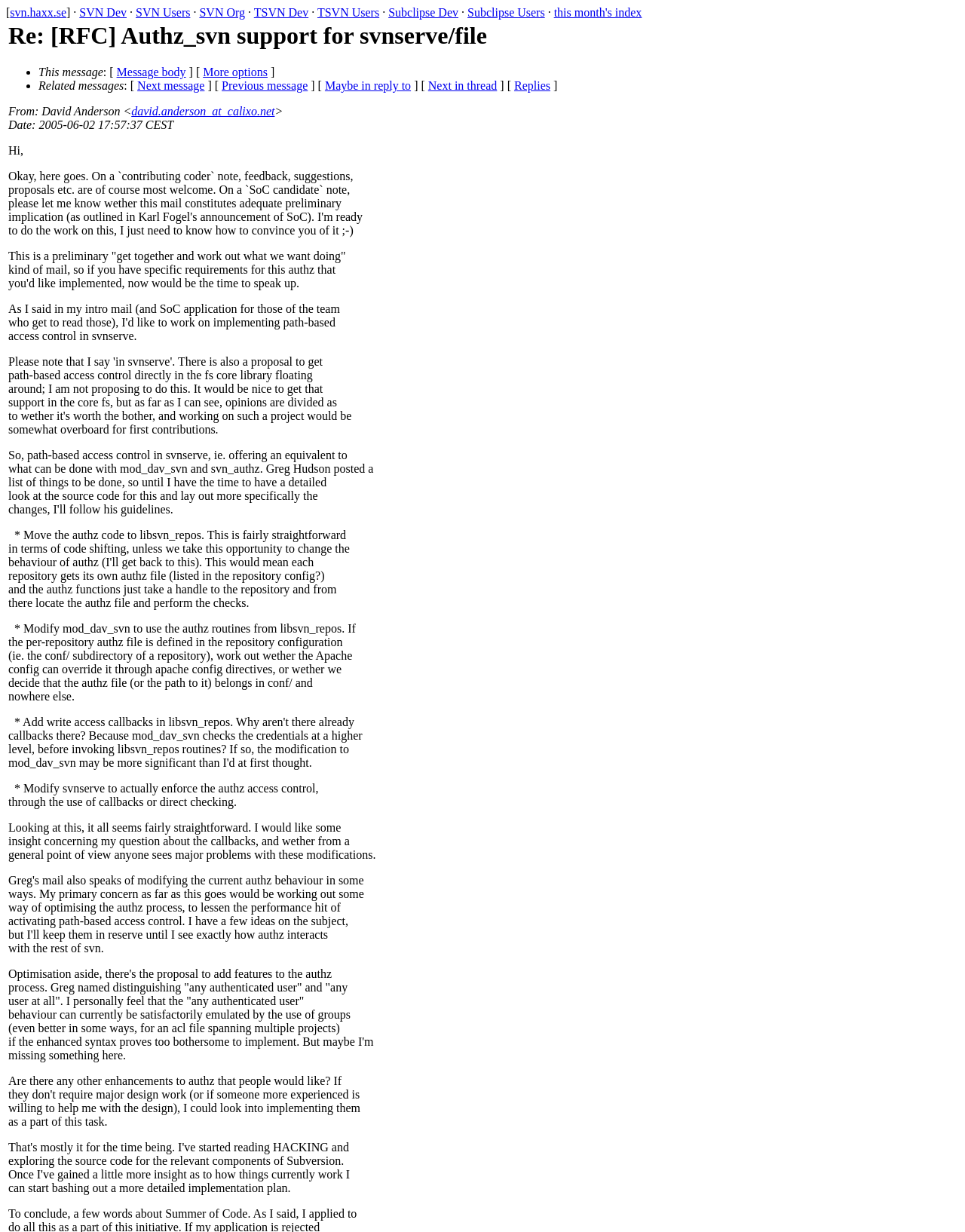Determine the bounding box coordinates for the UI element matching this description: "Subclipse Dev".

[0.402, 0.005, 0.475, 0.015]